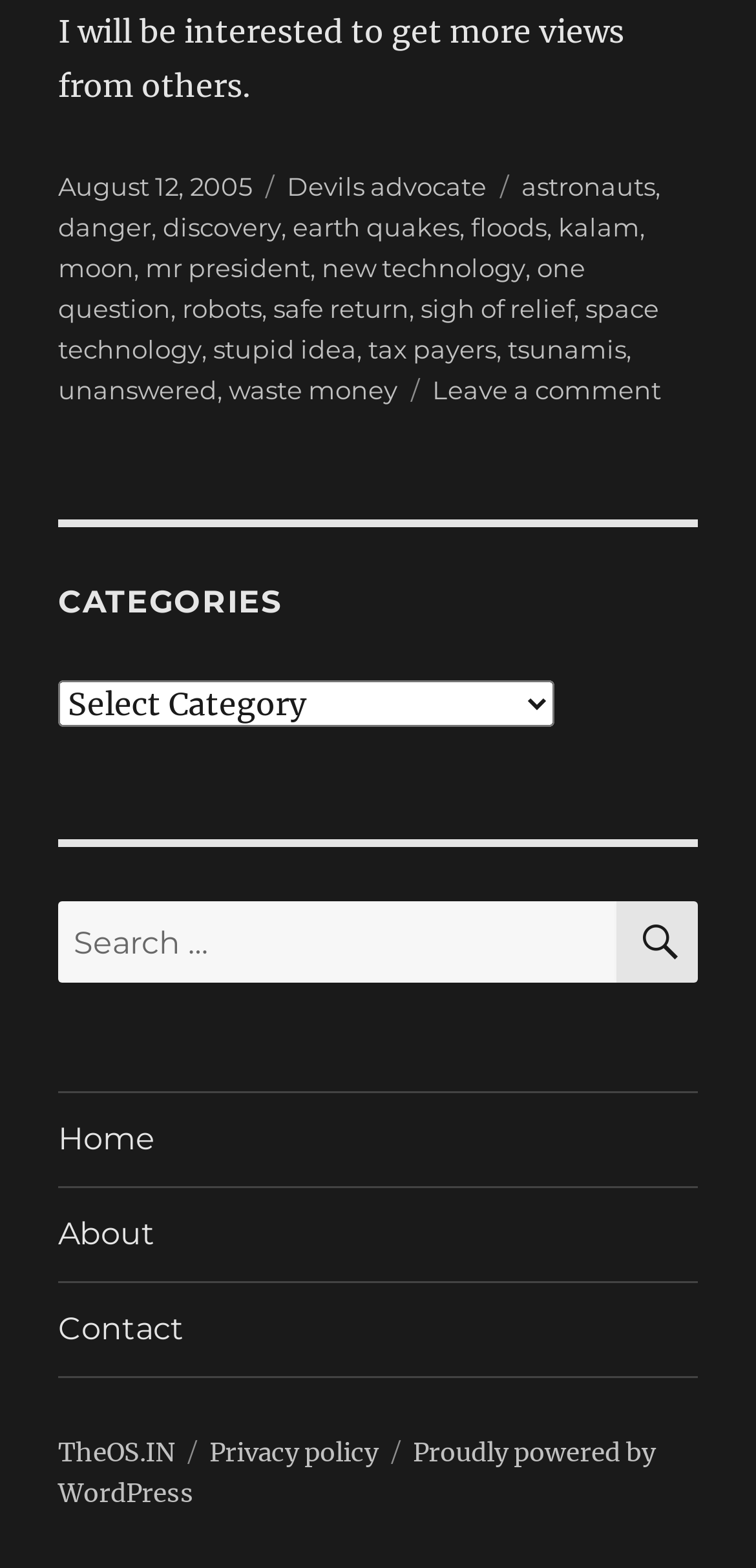What is the date of the posted article?
Use the image to answer the question with a single word or phrase.

August 12, 2005